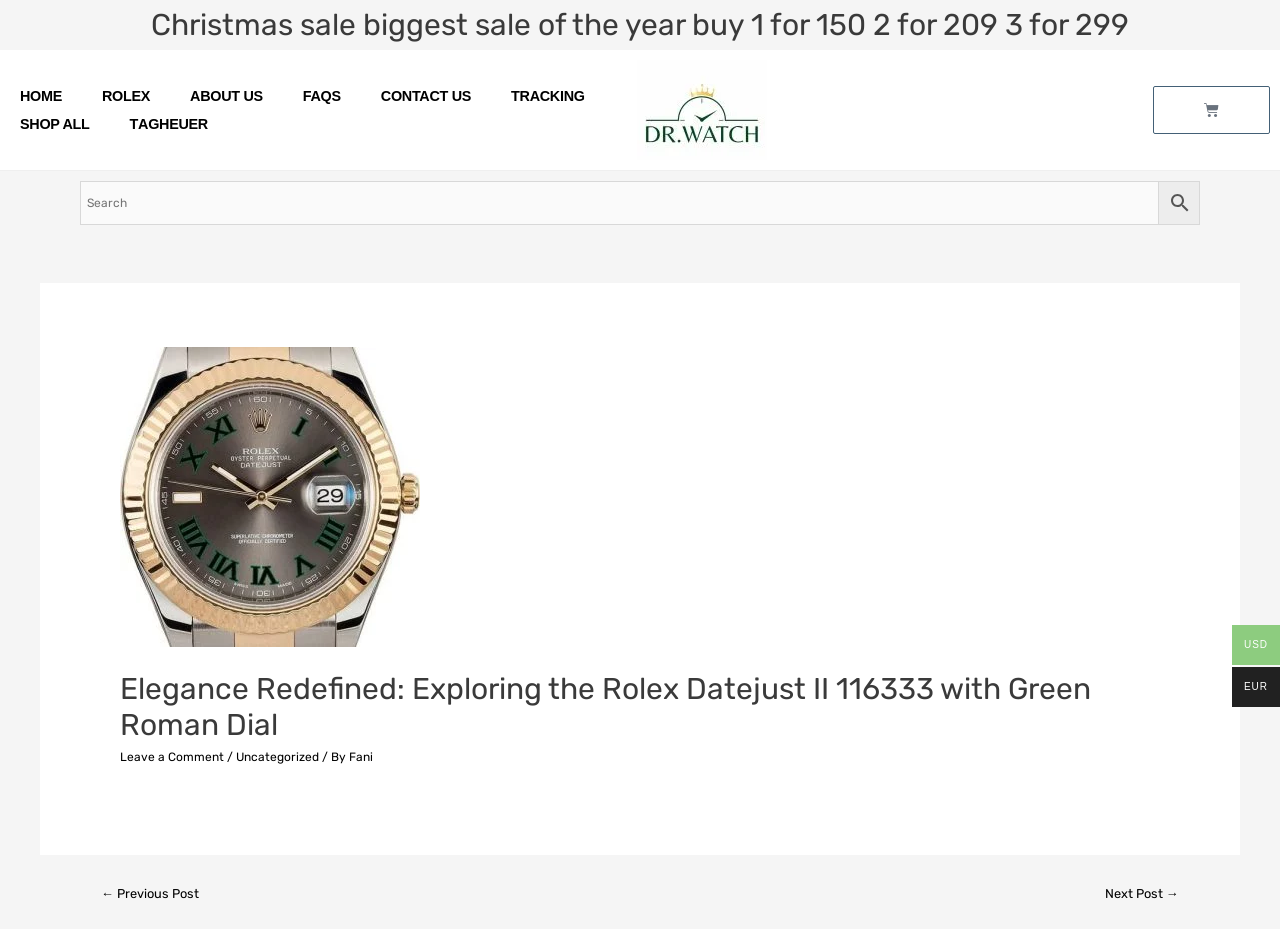Locate the bounding box coordinates of the clickable region necessary to complete the following instruction: "View the Rolex page". Provide the coordinates in the format of four float numbers between 0 and 1, i.e., [left, top, right, bottom].

[0.064, 0.088, 0.133, 0.118]